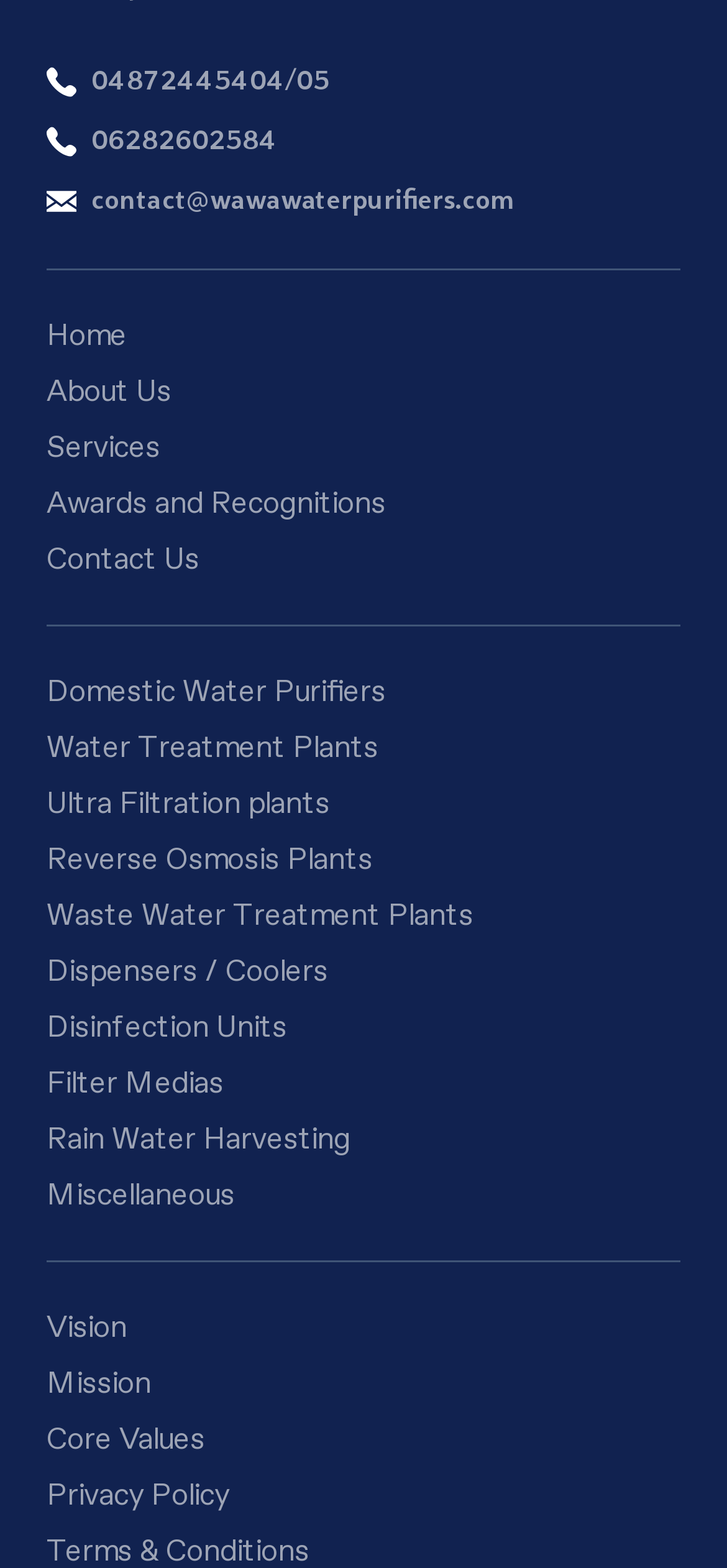Based on the element description "Waste Water Treatment Plants", predict the bounding box coordinates of the UI element.

[0.064, 0.461, 0.651, 0.483]